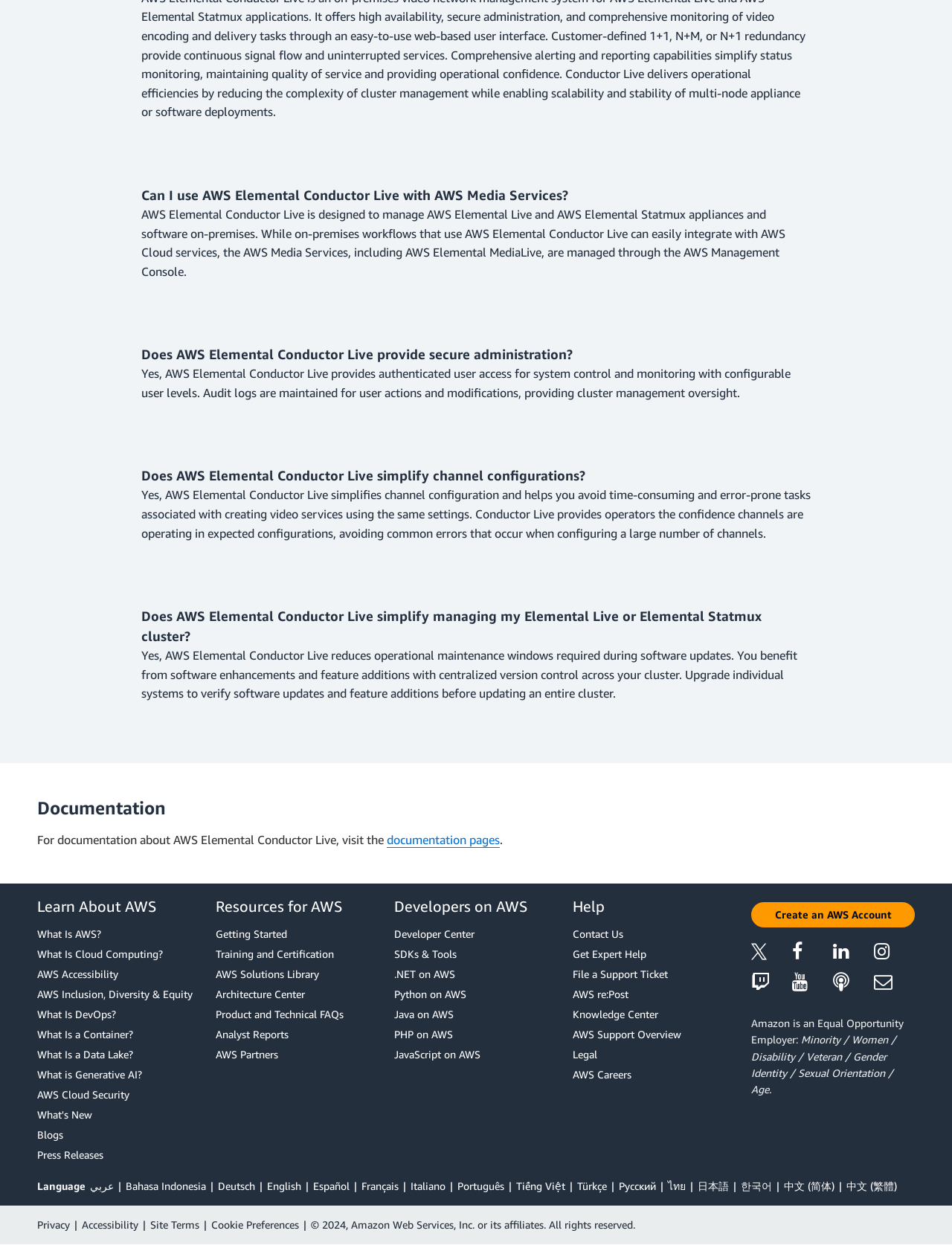Identify the bounding box coordinates of the area that should be clicked in order to complete the given instruction: "Switch to 'English' language". The bounding box coordinates should be four float numbers between 0 and 1, i.e., [left, top, right, bottom].

[0.28, 0.947, 0.316, 0.957]